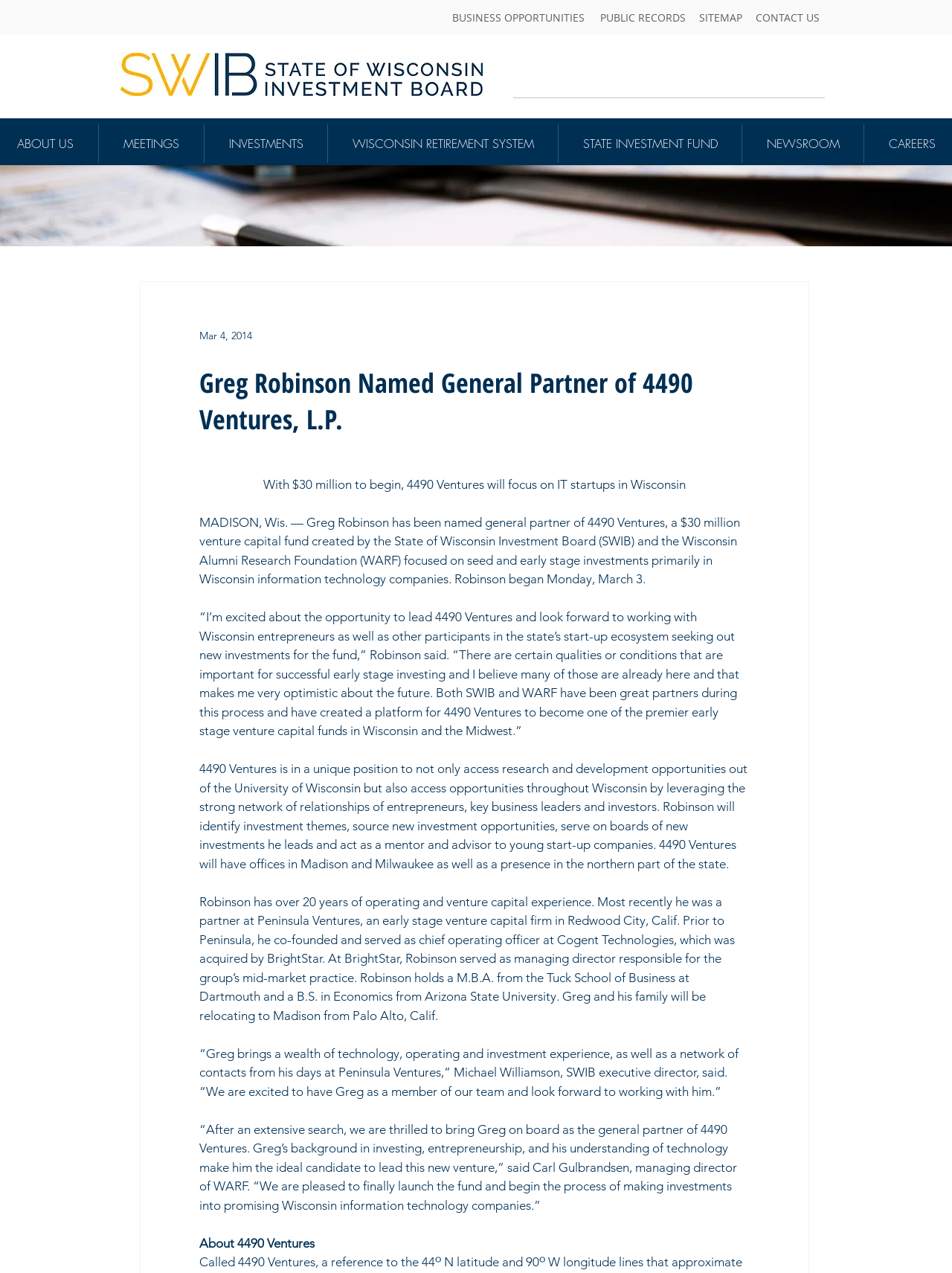Please identify the bounding box coordinates of the element on the webpage that should be clicked to follow this instruction: "View MEETINGS". The bounding box coordinates should be given as four float numbers between 0 and 1, formatted as [left, top, right, bottom].

[0.103, 0.098, 0.214, 0.128]